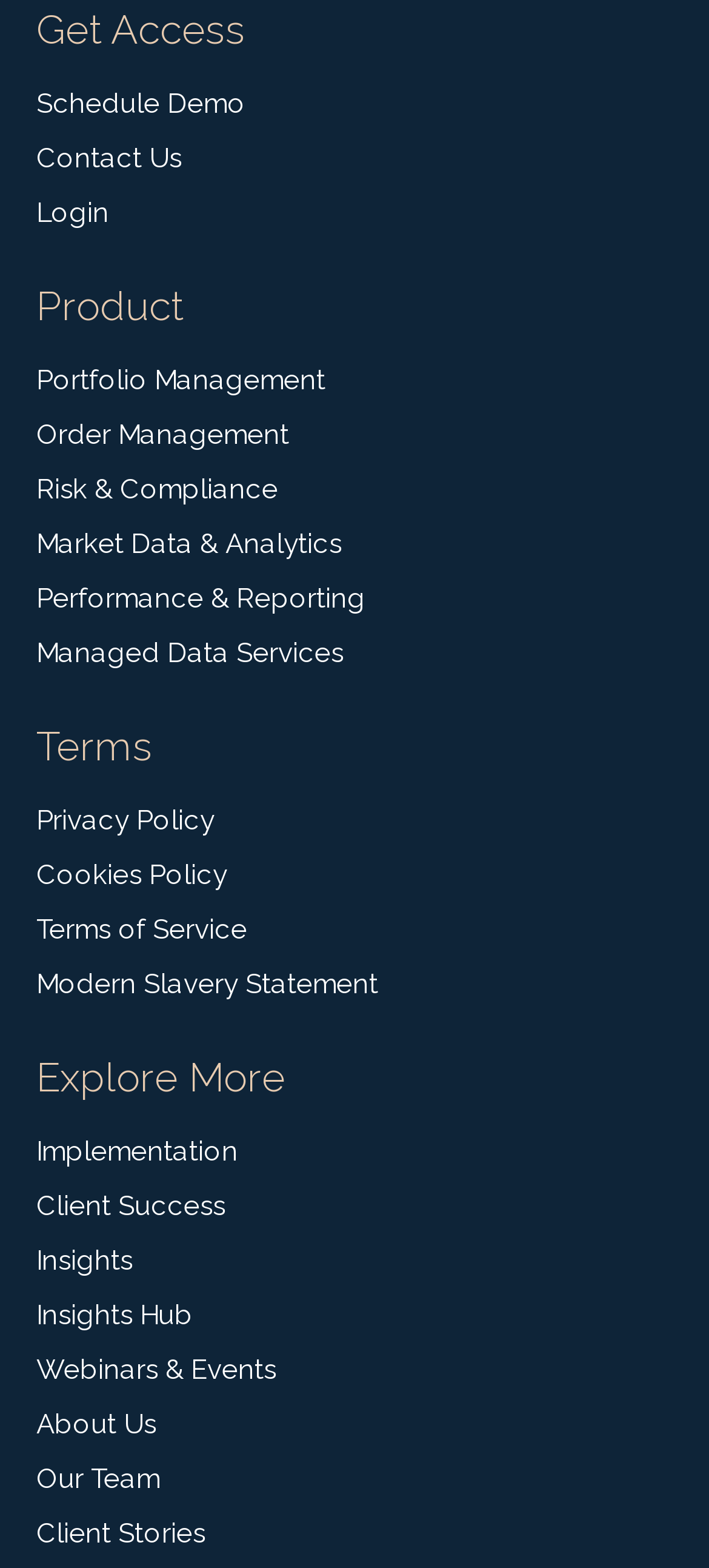Specify the bounding box coordinates of the area to click in order to follow the given instruction: "Learn about order management."

[0.051, 0.26, 0.949, 0.294]